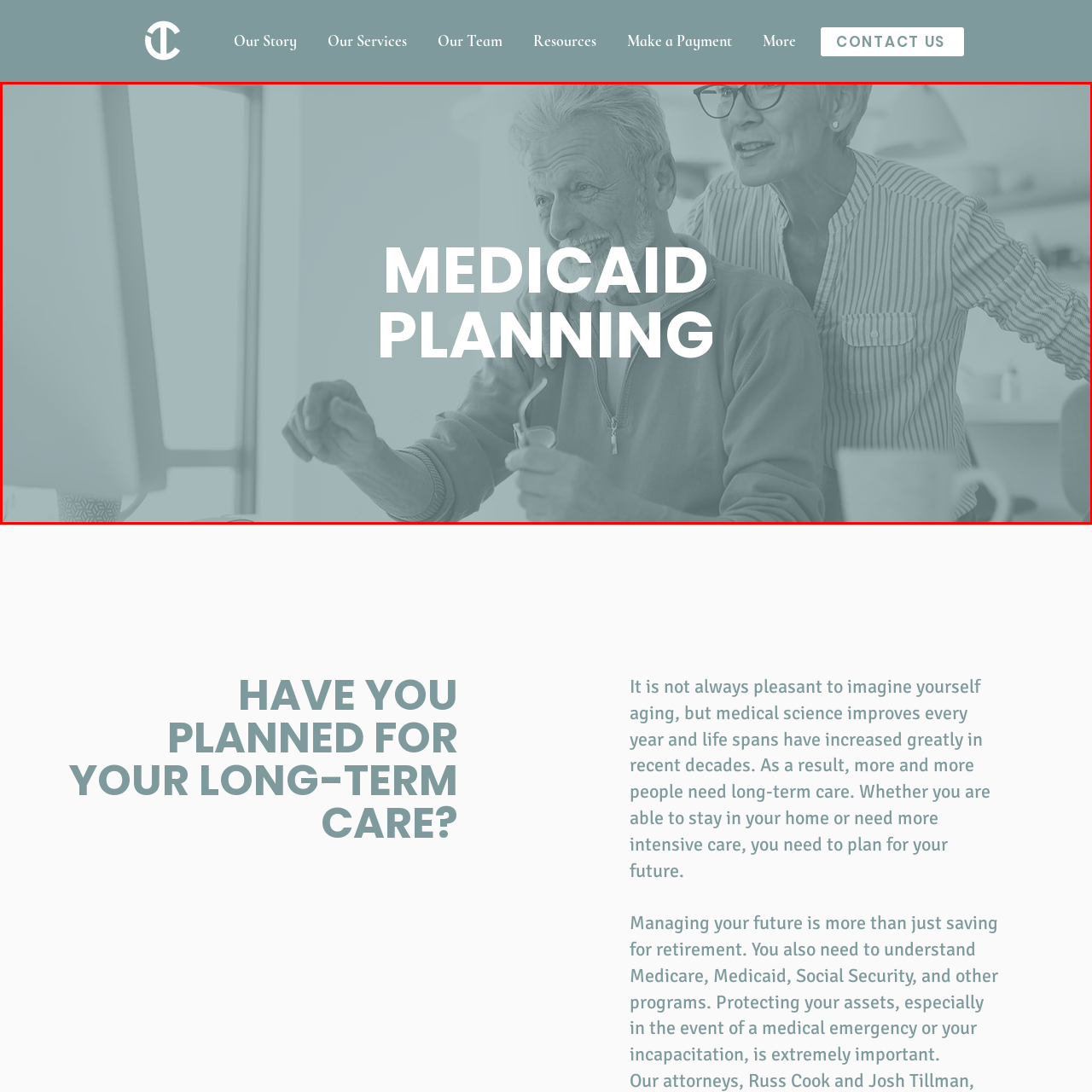Concentrate on the image inside the red frame and provide a detailed response to the subsequent question, utilizing the visual information from the image: 
What is the woman wearing?

The caption states that the woman is 'dressed in a striped blouse', which suggests that her attire consists of a blouse with stripes.